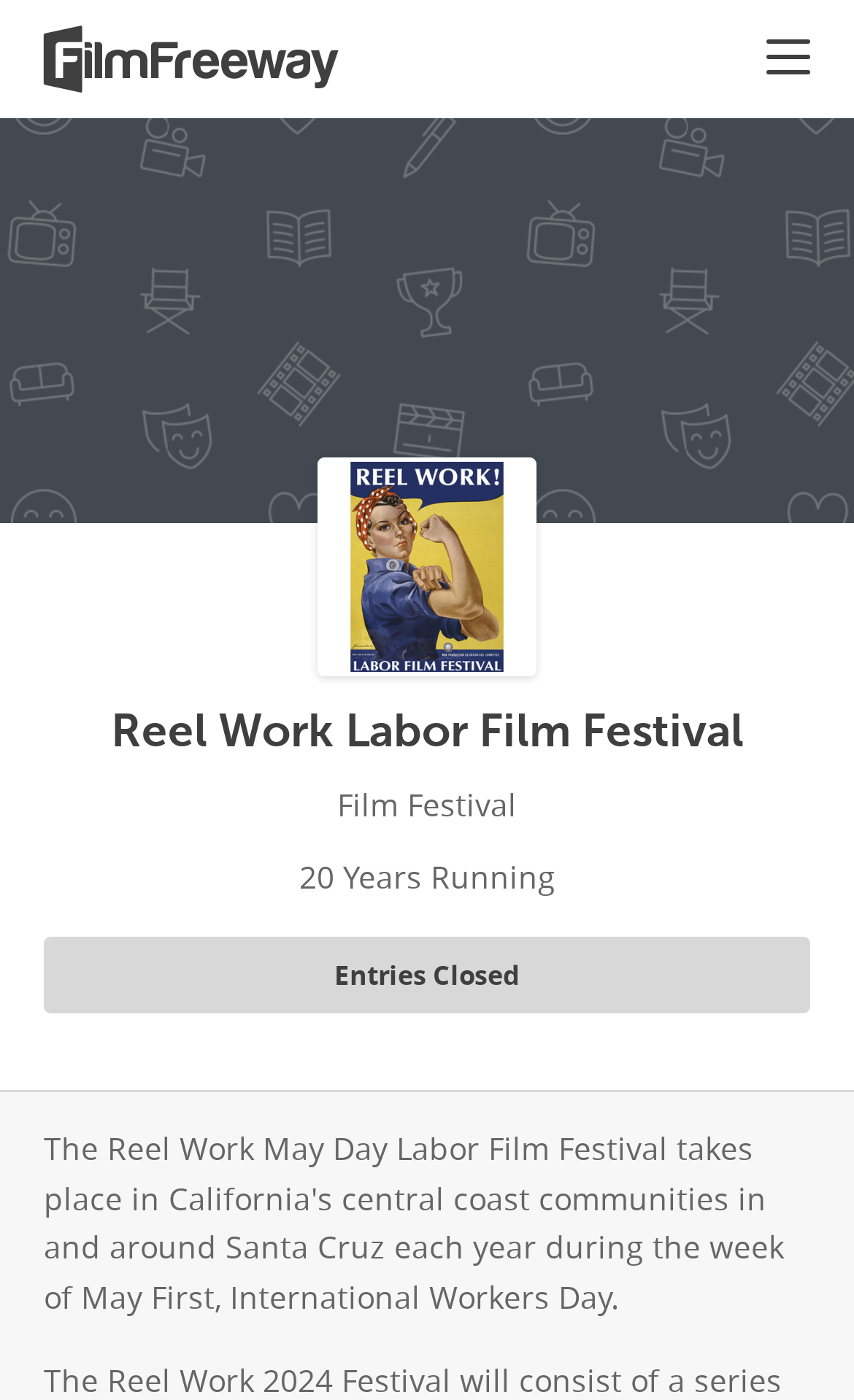What is the name of the film festival?
Please elaborate on the answer to the question with detailed information.

I found the answer by looking at the heading element on the webpage, which says 'Reel Work Labor Film Festival'. This is likely the name of the film festival.